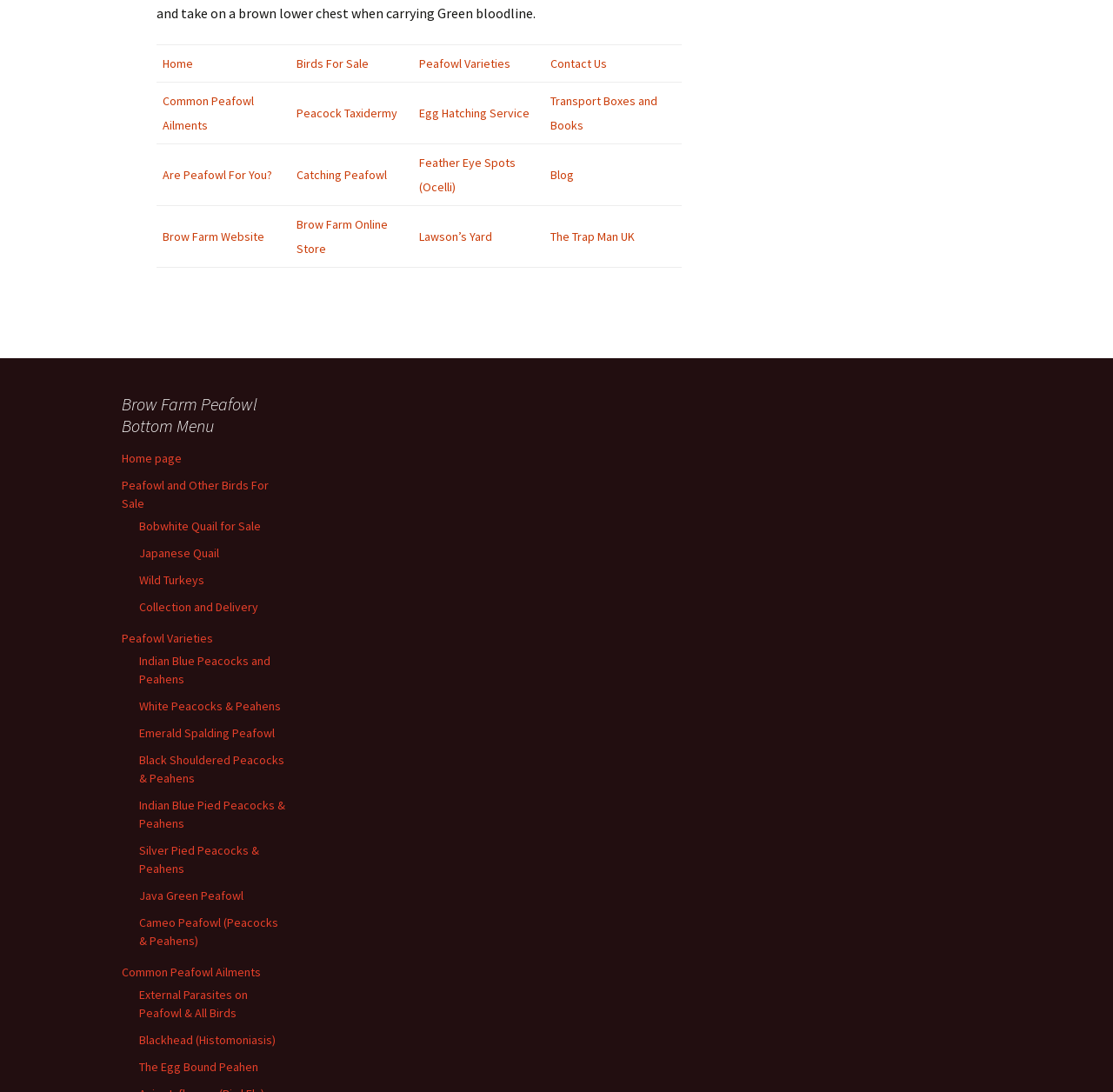Extract the bounding box coordinates for the UI element described by the text: "Cameo Peafowl (Peacocks & Peahens)". The coordinates should be in the form of [left, top, right, bottom] with values between 0 and 1.

[0.125, 0.838, 0.25, 0.869]